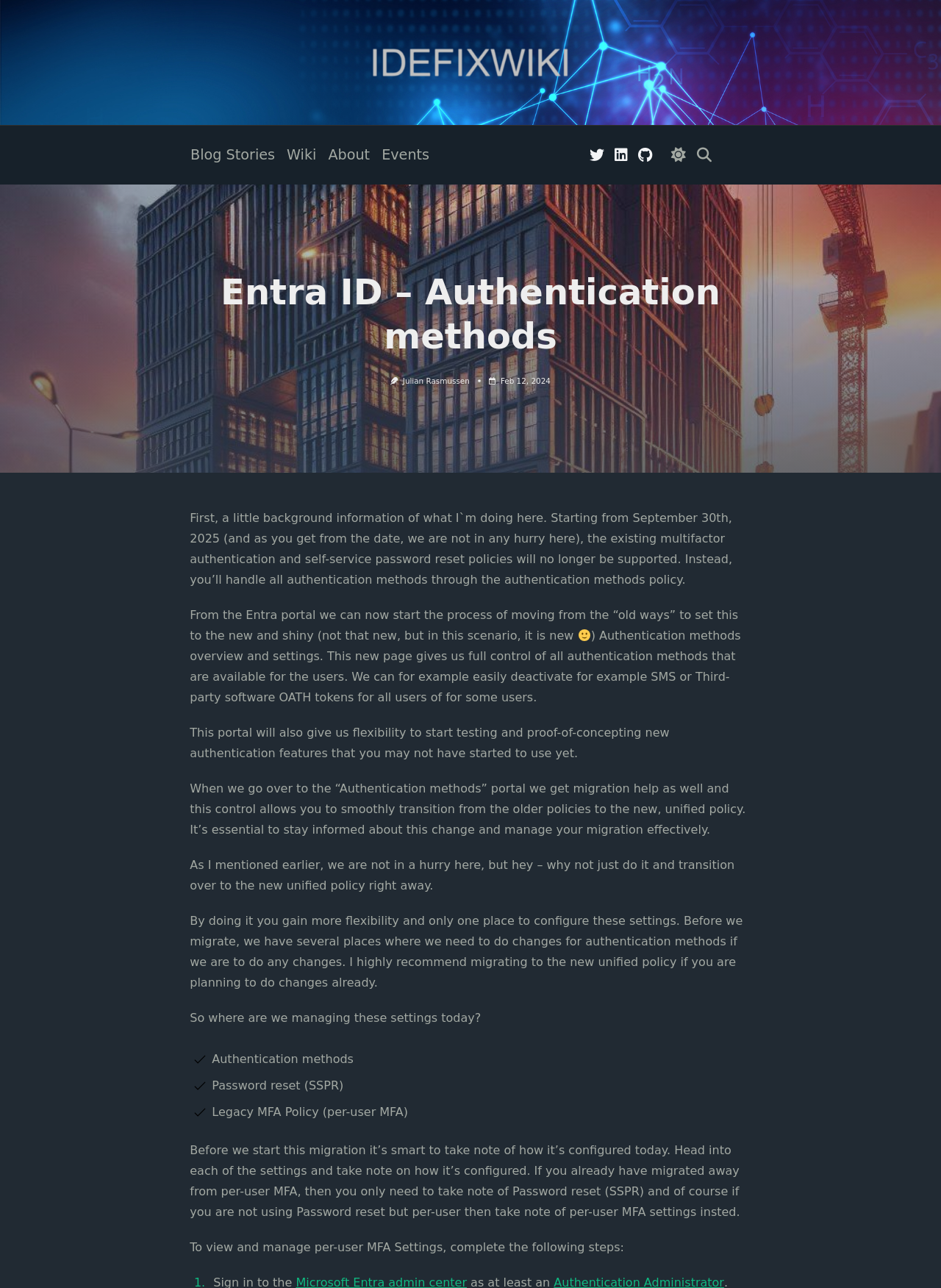Find the bounding box coordinates for the element described here: "Julian Rasmussen".

[0.428, 0.292, 0.499, 0.299]